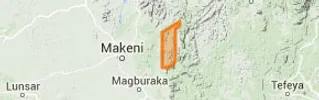What is the purpose of the project in Area 1?
Please utilize the information in the image to give a detailed response to the question.

The caption states that the project aims to establish the NI 43-101 standard, which ultimately leads to unlocking wealth through the monetization of in-ground resources, highlighting the project's objective.